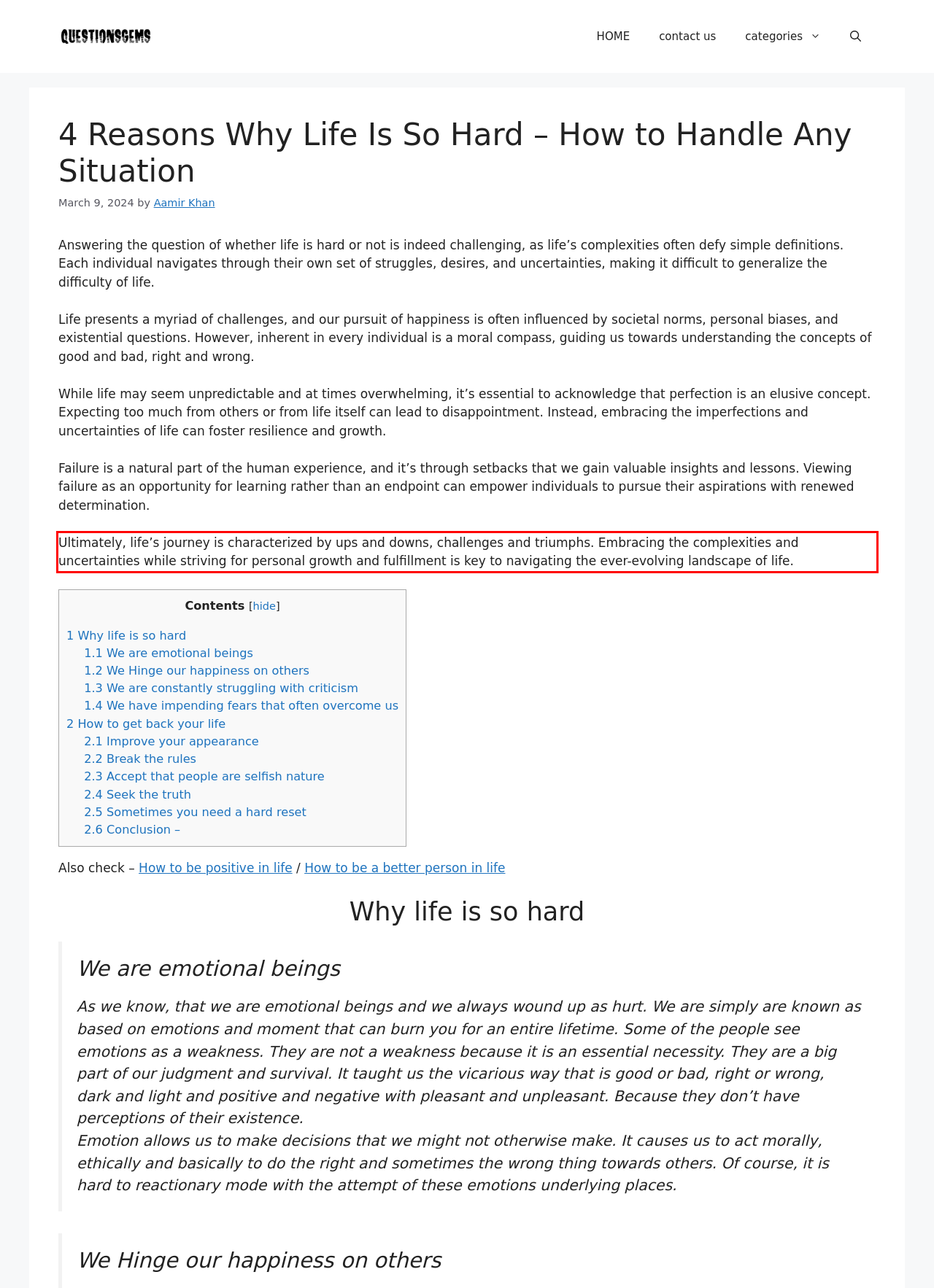Look at the provided screenshot of the webpage and perform OCR on the text within the red bounding box.

Ultimately, life’s journey is characterized by ups and downs, challenges and triumphs. Embracing the complexities and uncertainties while striving for personal growth and fulfillment is key to navigating the ever-evolving landscape of life.